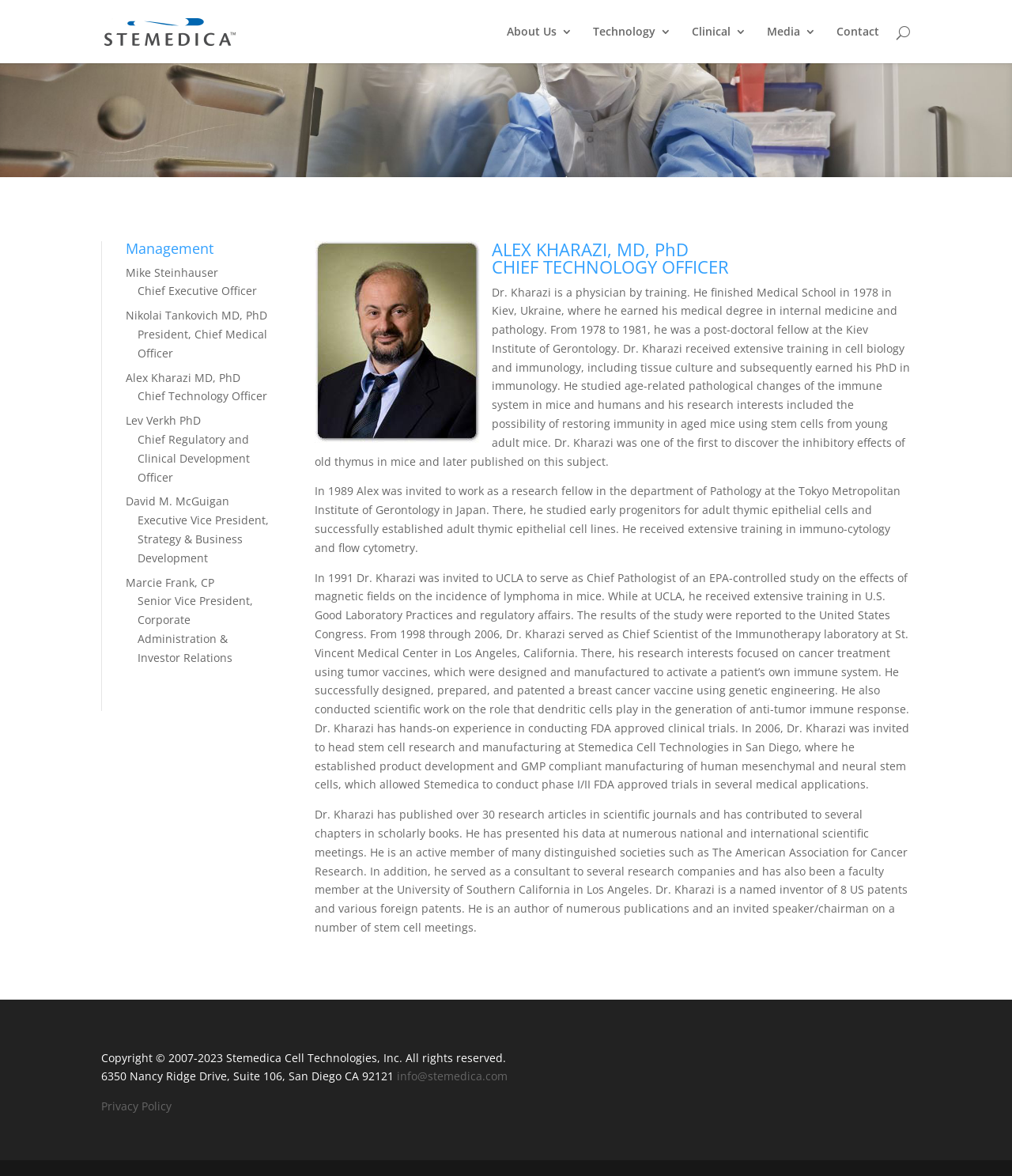Locate the bounding box coordinates of the area where you should click to accomplish the instruction: "Search for something".

[0.1, 0.0, 0.9, 0.001]